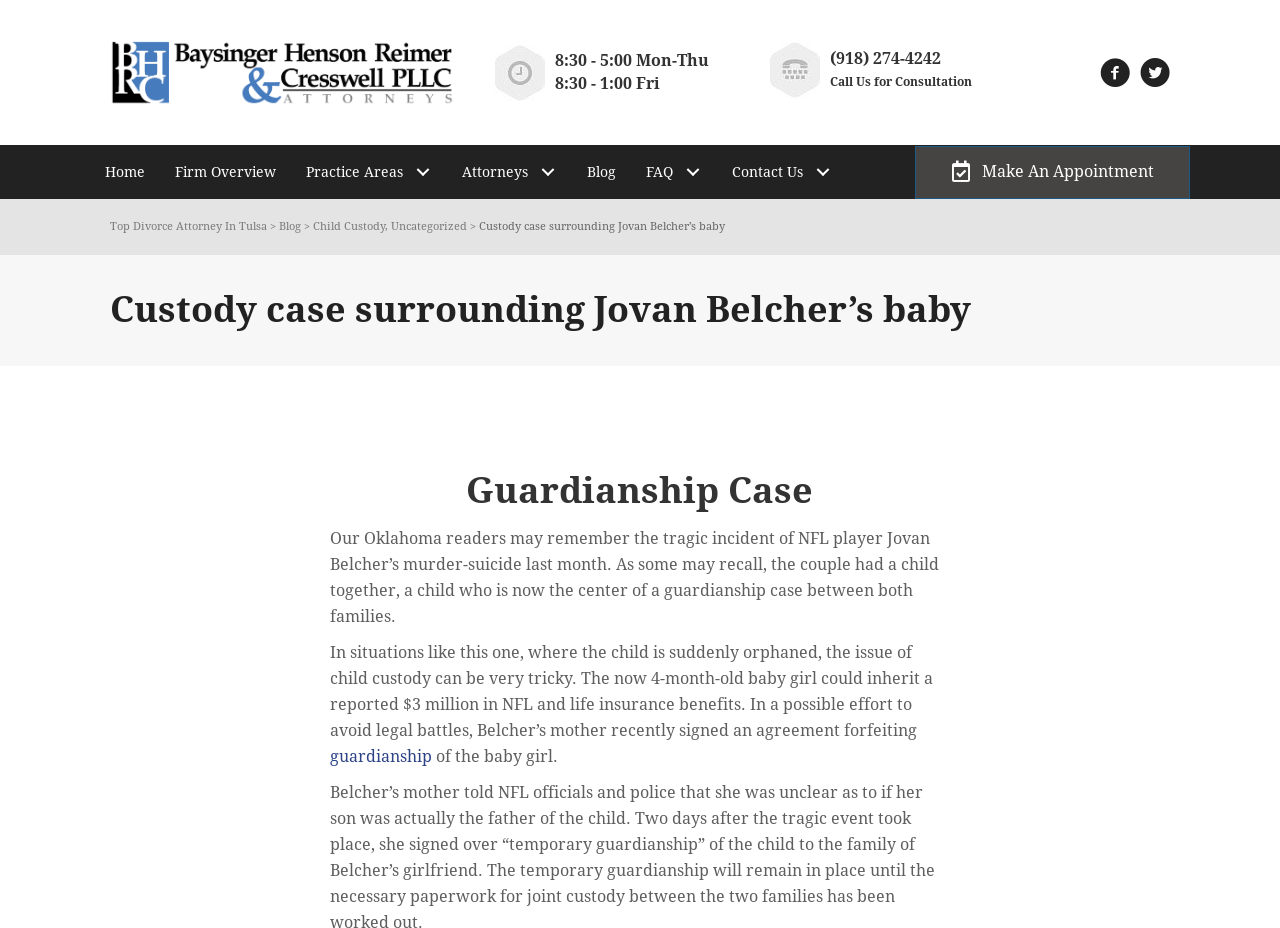Please identify the bounding box coordinates of the element I should click to complete this instruction: 'Click the BHRC black and blue logo'. The coordinates should be given as four float numbers between 0 and 1, like this: [left, top, right, bottom].

[0.086, 0.043, 0.355, 0.113]